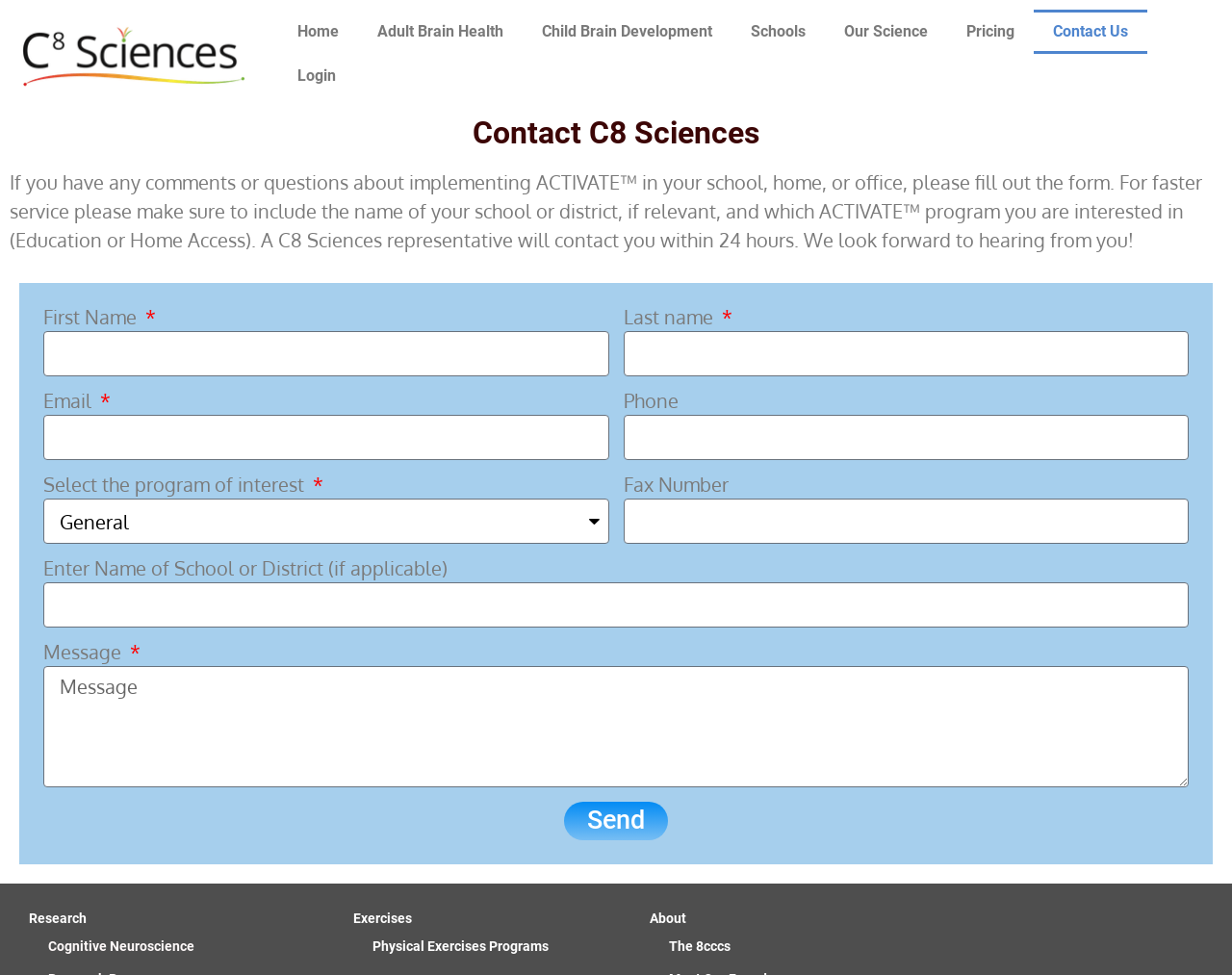Please identify the coordinates of the bounding box that should be clicked to fulfill this instruction: "Fill in the First Name field".

[0.035, 0.34, 0.494, 0.386]